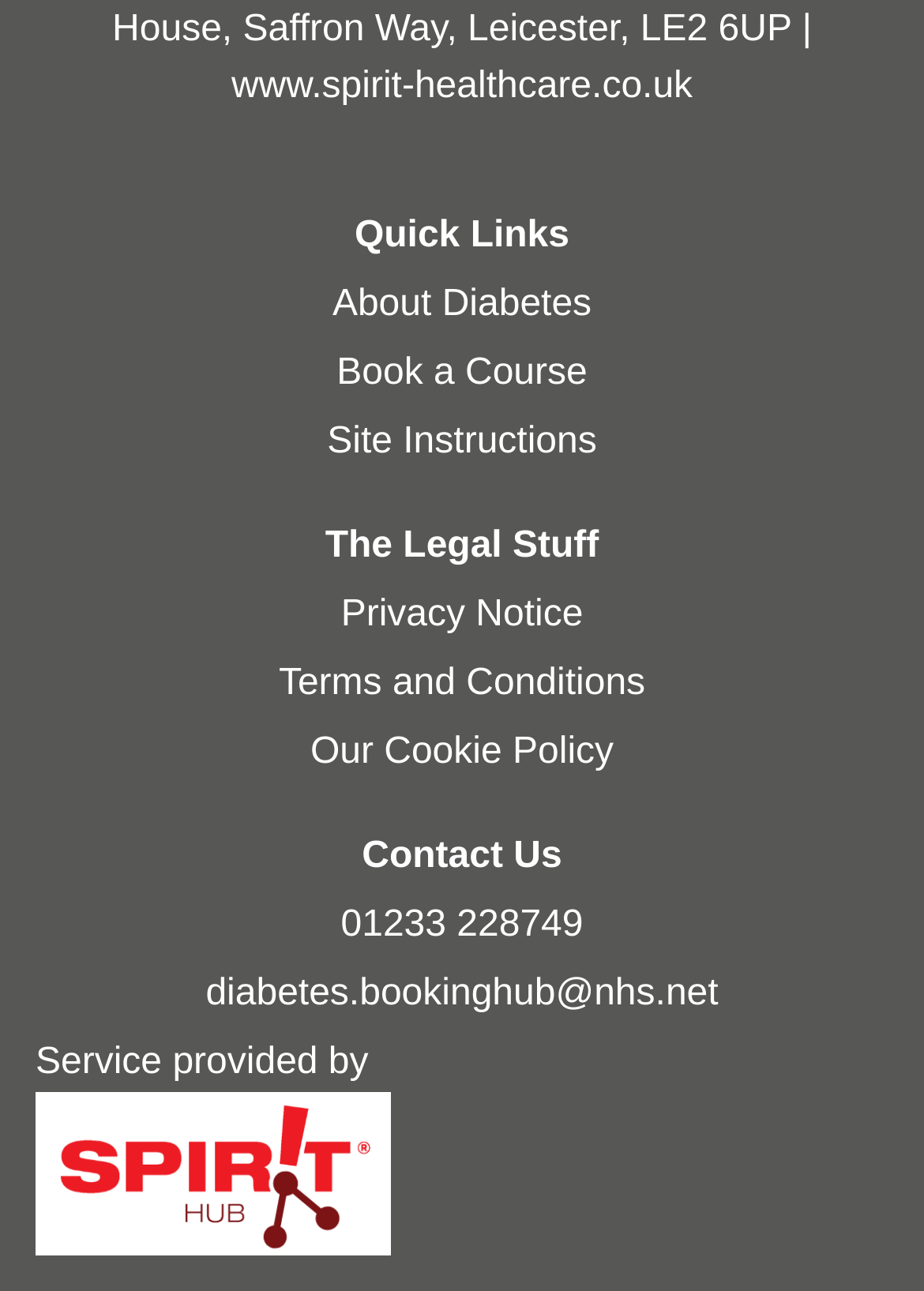What is the website's main domain?
Answer the question with a single word or phrase, referring to the image.

www.spirit-healthcare.co.uk